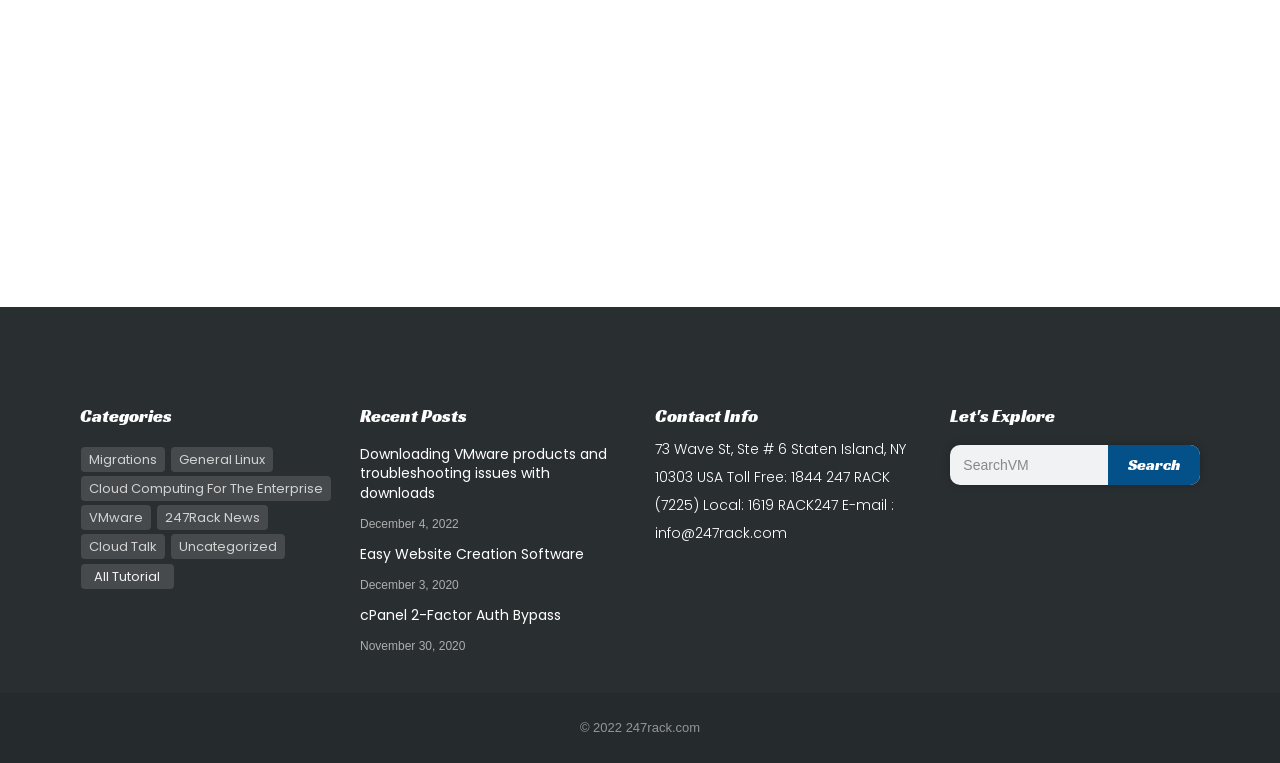What is the contact email address?
Answer the question with just one word or phrase using the image.

info@247rack.com